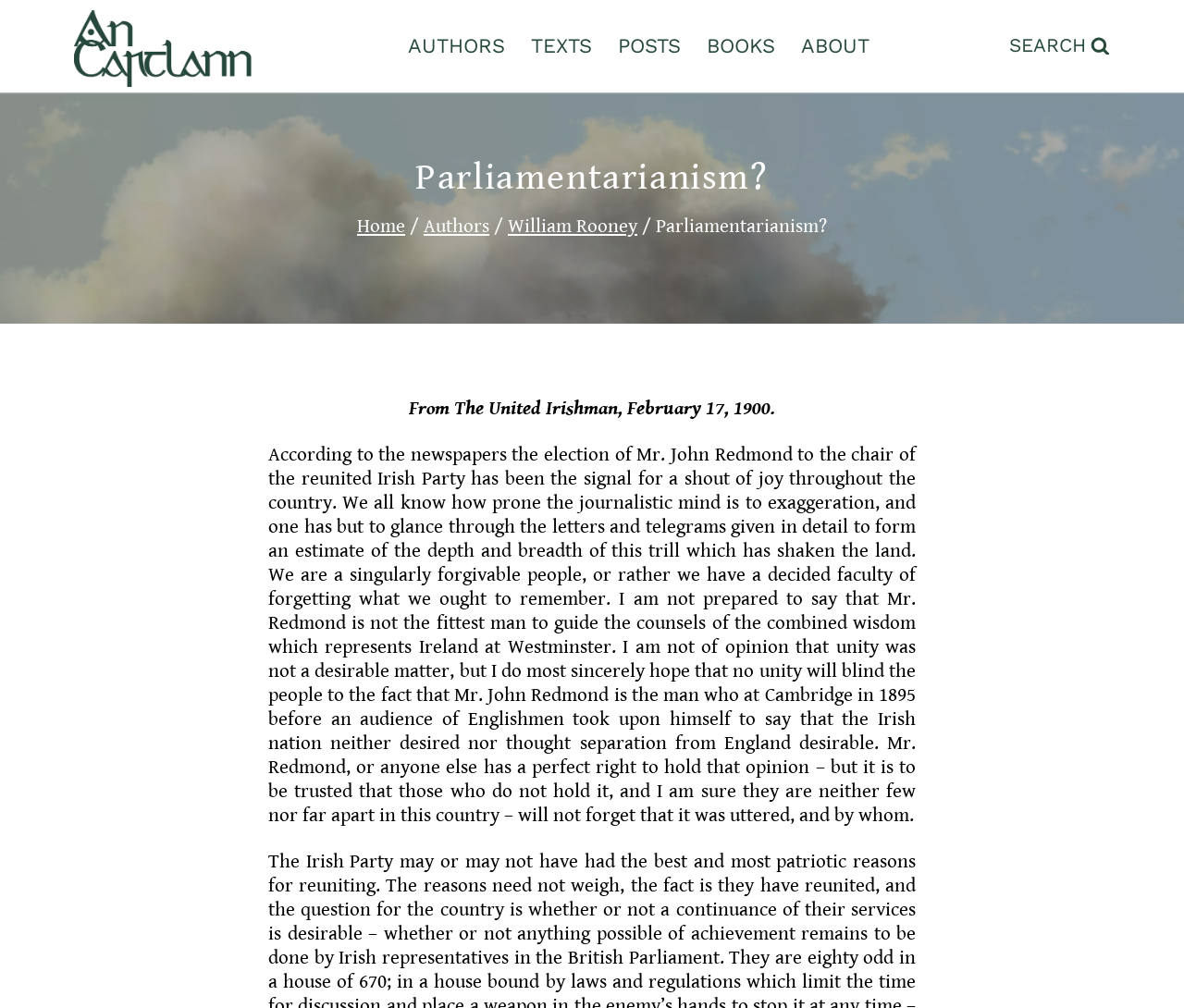Find the bounding box coordinates for the element that must be clicked to complete the instruction: "go to AUTHORS page". The coordinates should be four float numbers between 0 and 1, indicated as [left, top, right, bottom].

[0.334, 0.031, 0.438, 0.06]